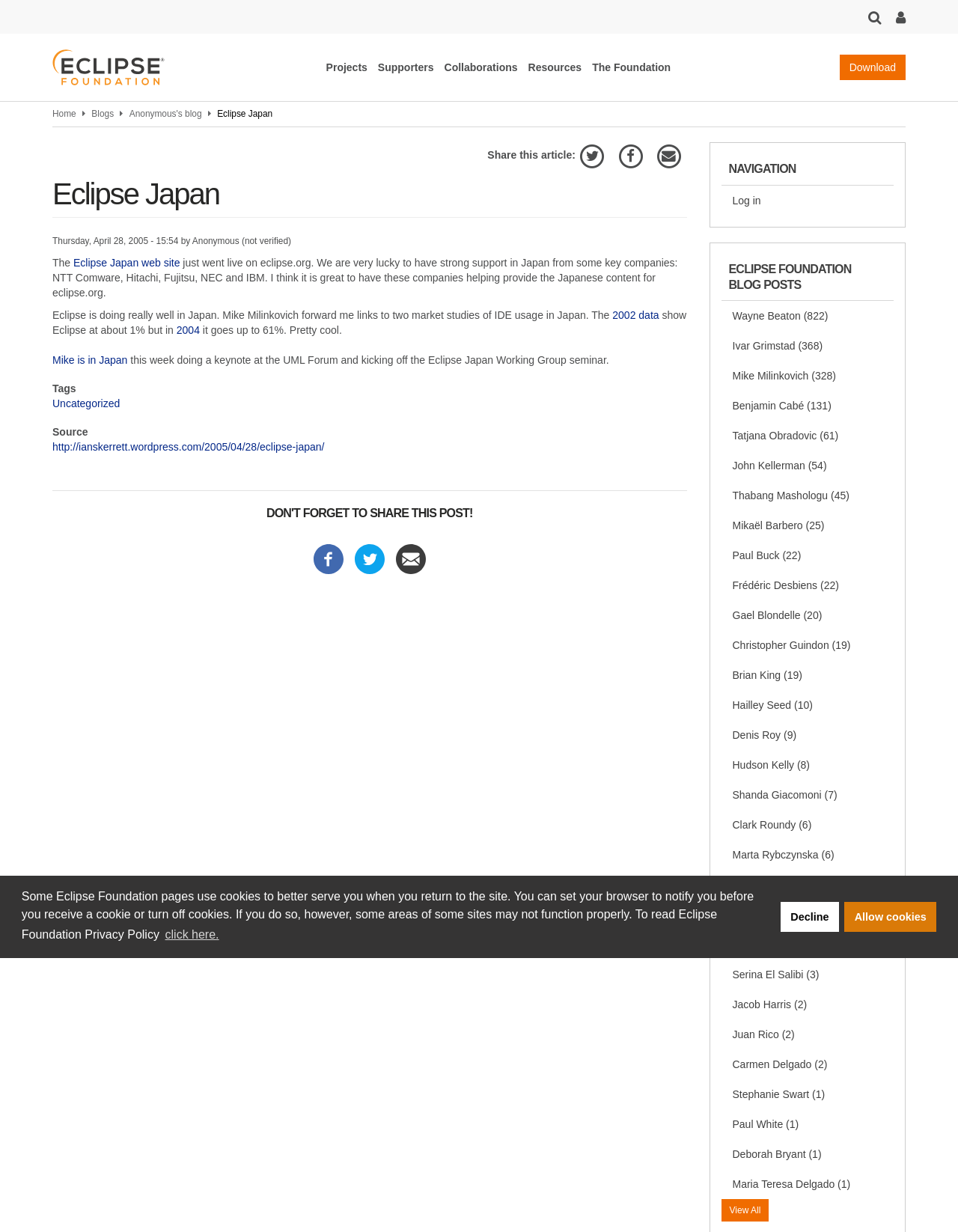Locate the bounding box coordinates of the element you need to click to accomplish the task described by this instruction: "Click the 'Share this article' button".

[0.509, 0.121, 0.601, 0.131]